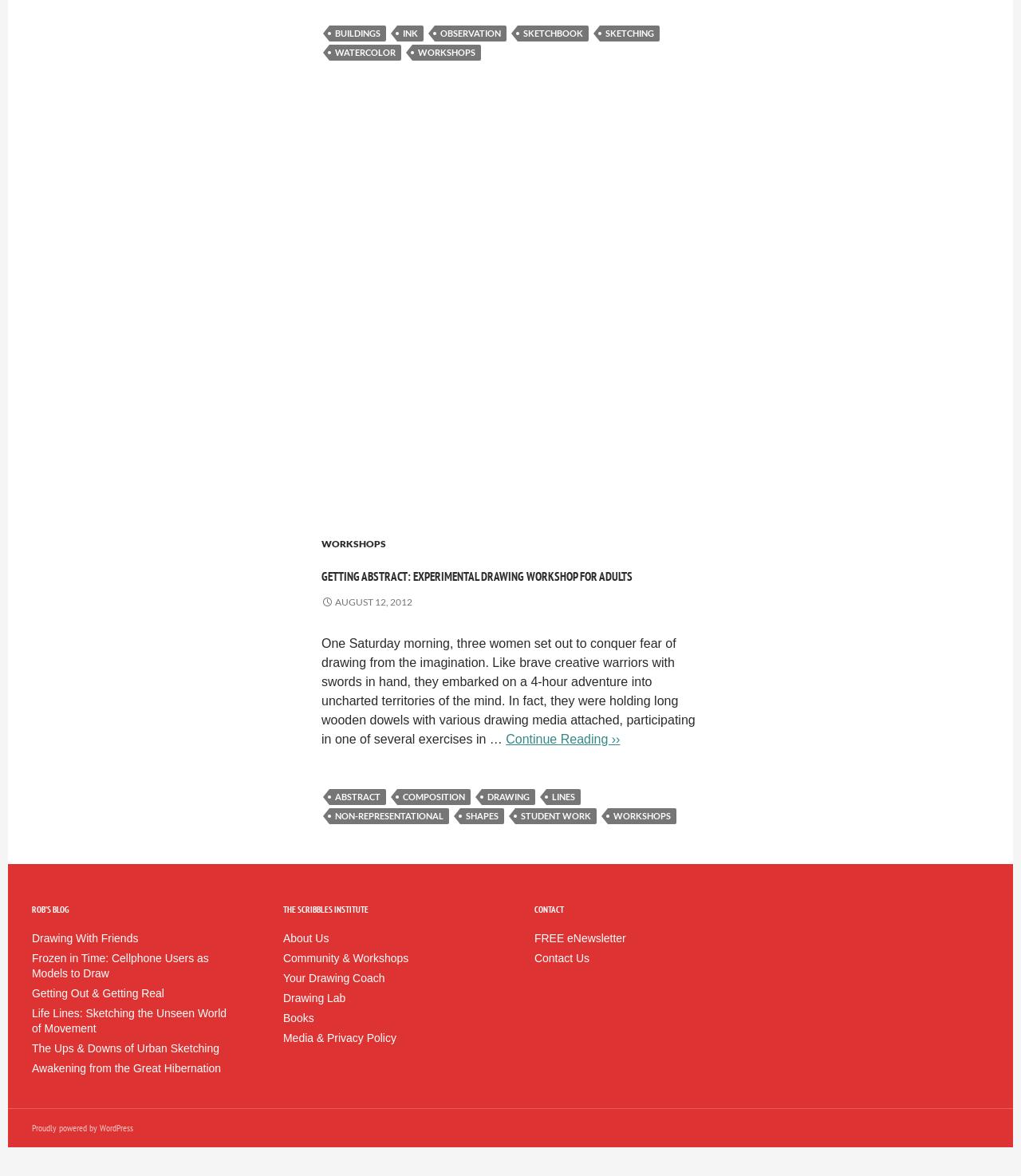What is the name of the blog?
Please provide a single word or phrase based on the screenshot.

Rob's Blog